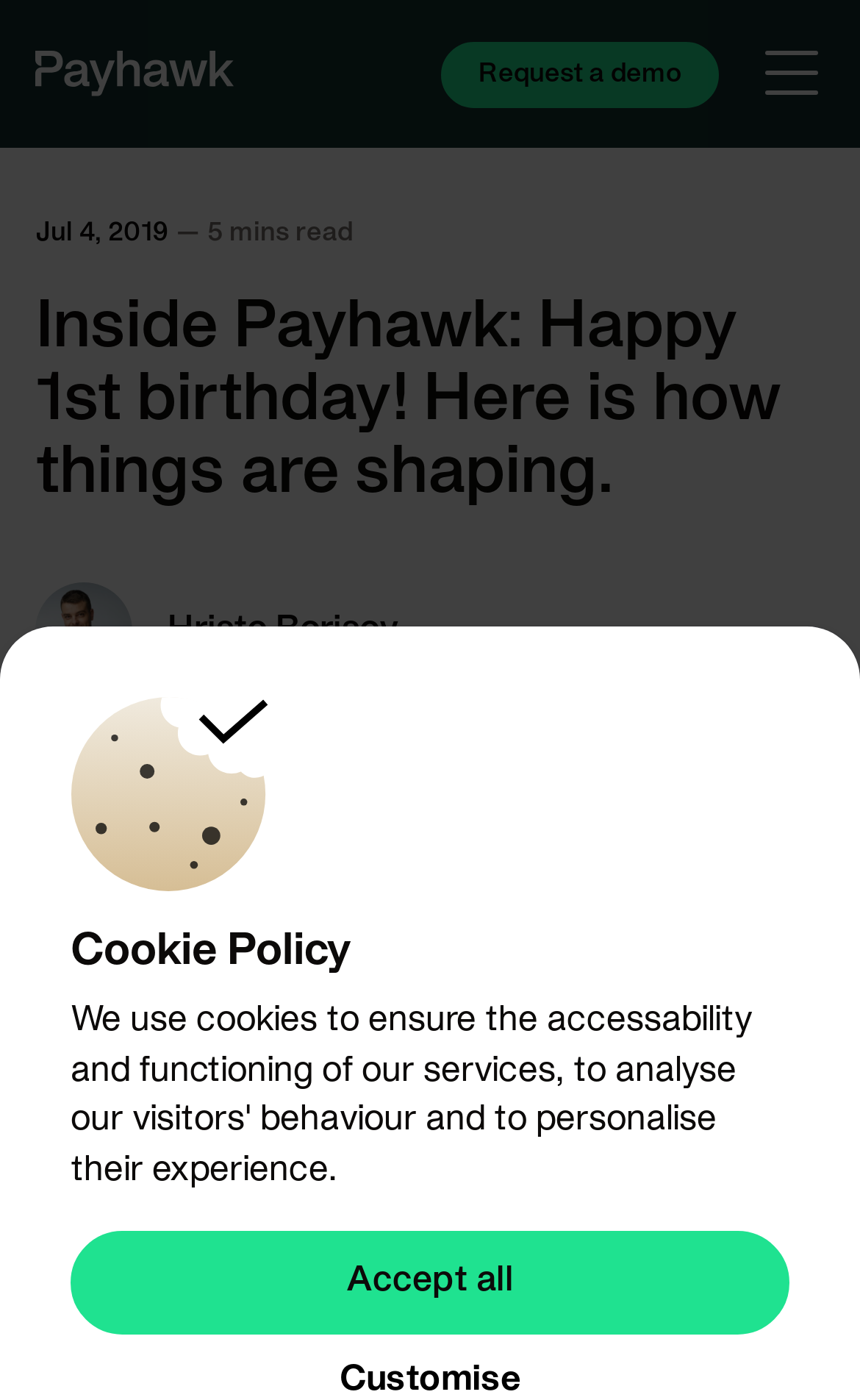Respond to the question with just a single word or phrase: 
Who is the CEO of Payhawk?

Hristo Borisov